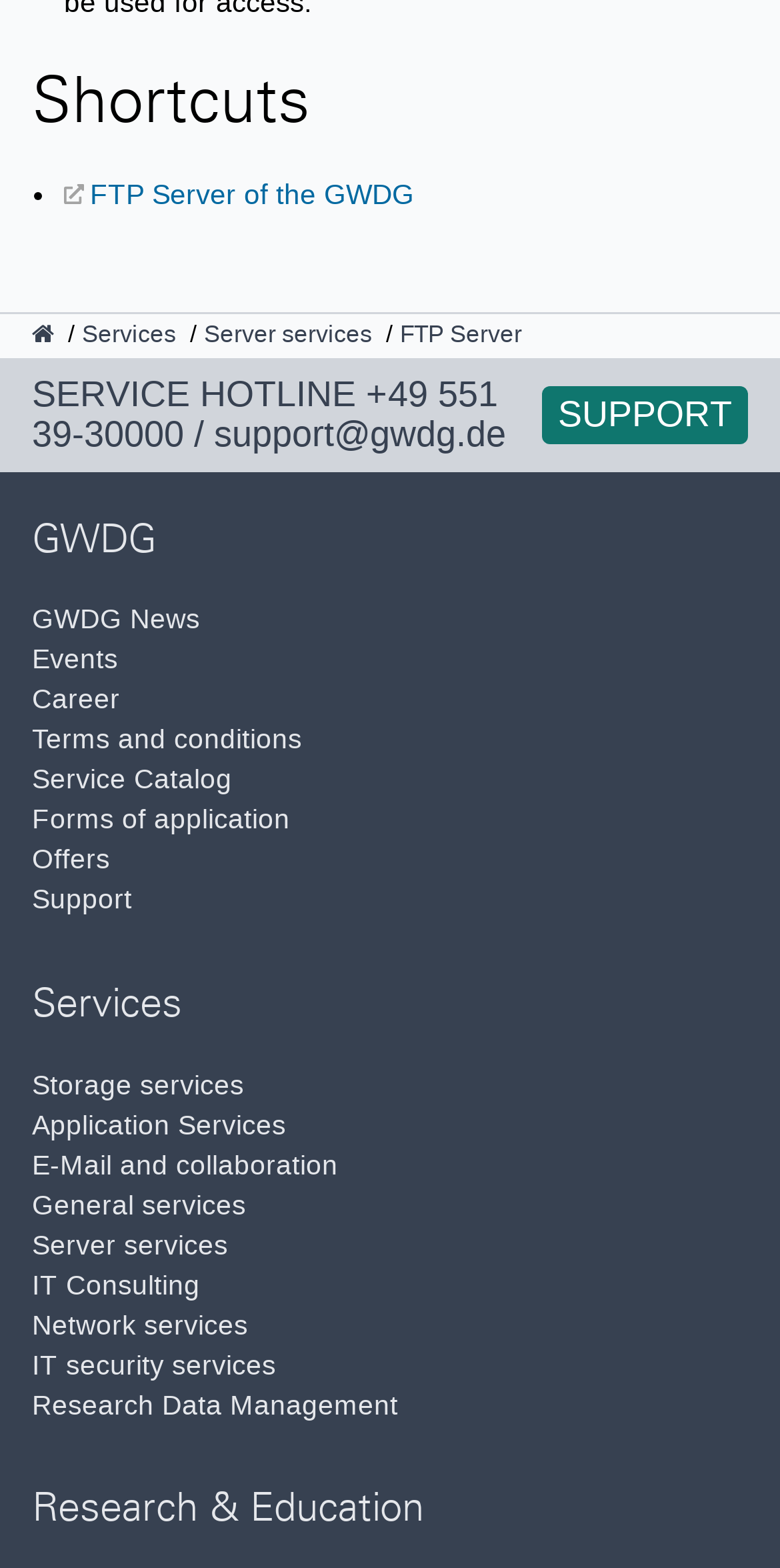Locate the bounding box coordinates of the element that should be clicked to execute the following instruction: "Access Server services".

[0.262, 0.204, 0.485, 0.222]